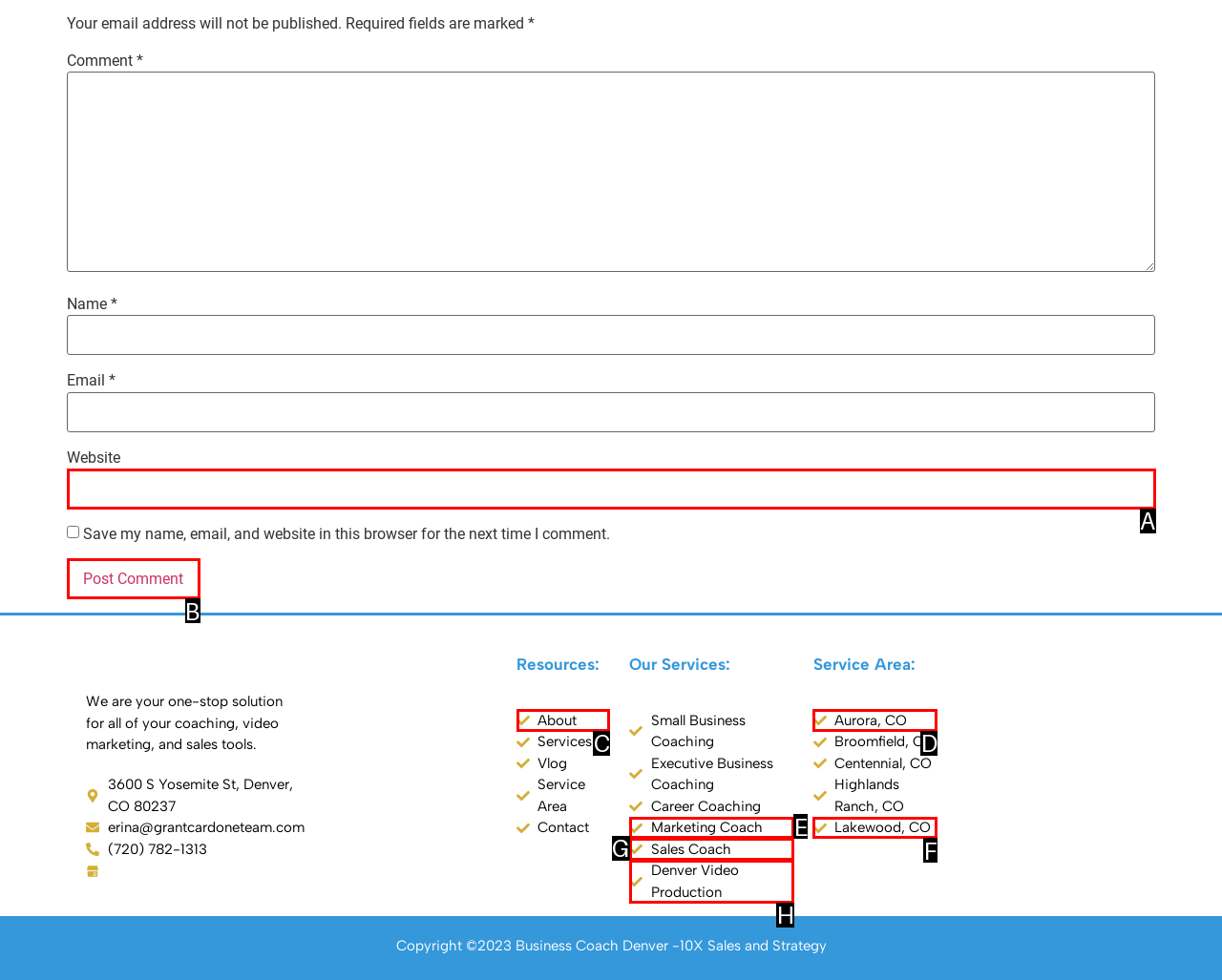Determine which element should be clicked for this task: Visit the About page
Answer with the letter of the selected option.

C